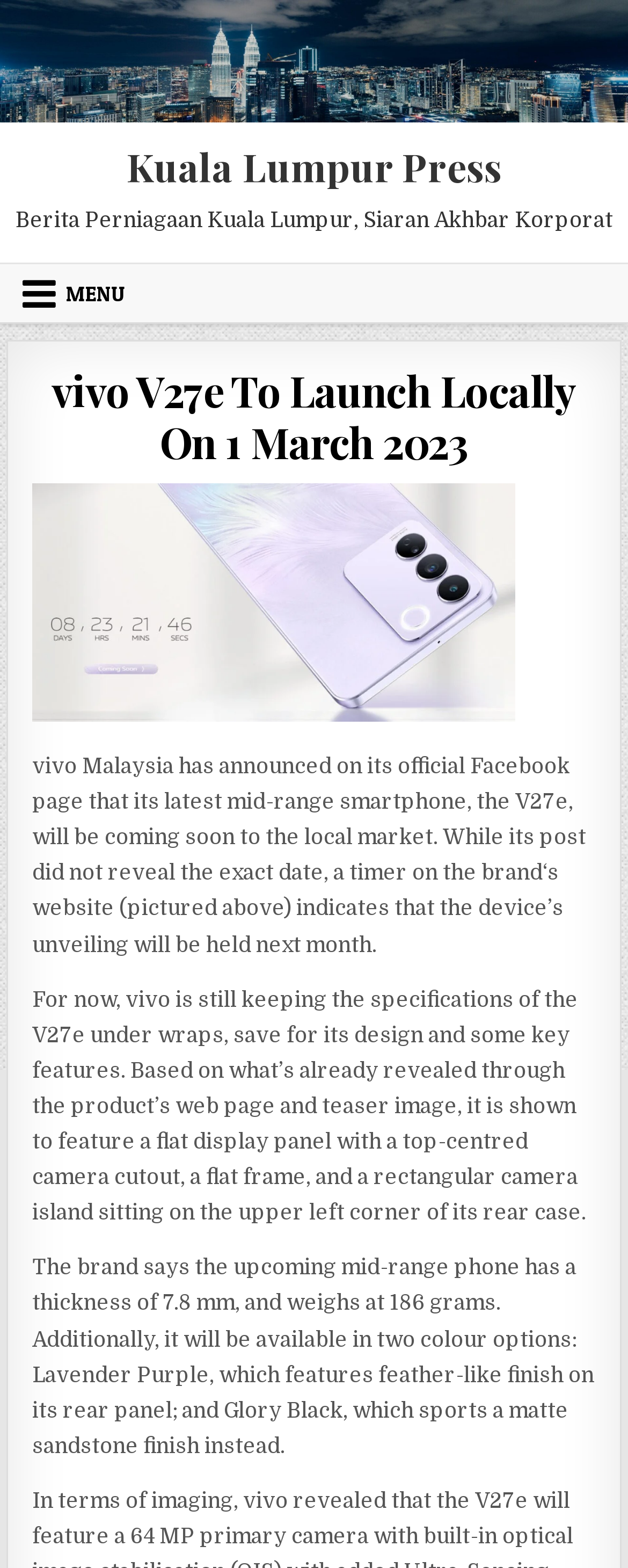Can you give a detailed response to the following question using the information from the image? What is the weight of the V27e?

The webpage mentions that the brand says the upcoming mid-range phone has a thickness of 7.8 mm, and weighs at 186 grams.